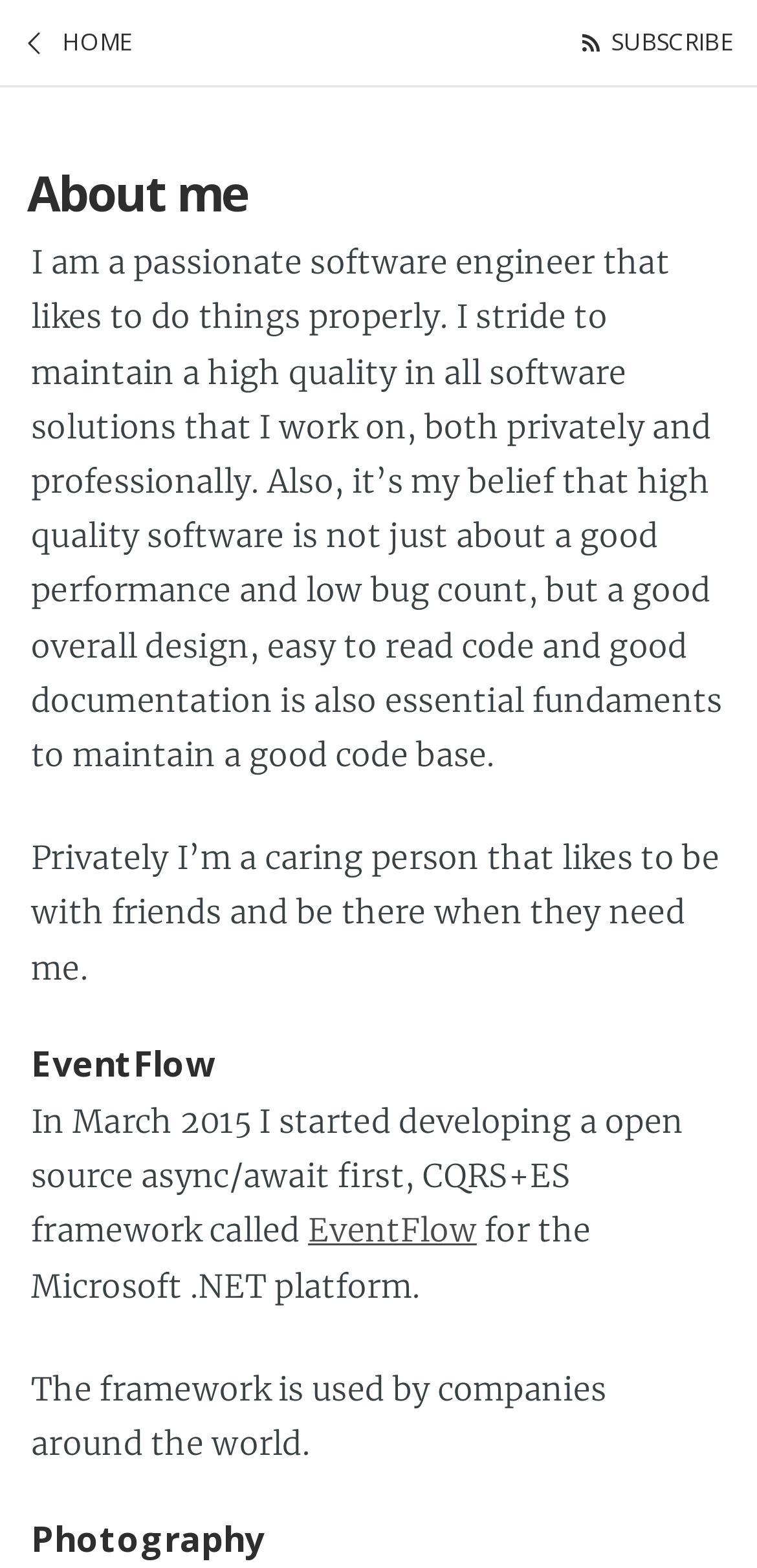Offer a detailed account of what is visible on the webpage.

The webpage is a personal blog belonging to Rasmus Mikkelsen. At the top, there are two links, "HOME" and "SUBSCRIBE", positioned on the left and right sides, respectively. 

Below the links, there is a heading "About me" followed by a paragraph describing Rasmus as a passionate software engineer who strives for high-quality software solutions. This paragraph is positioned near the top of the page and spans almost the entire width. 

Another paragraph below describes Rasmus as a caring person who values his relationships with friends. This paragraph is positioned below the first one, still near the top of the page, and also spans almost the entire width.

Further down, there is a heading "EventFlow" followed by a description of an open-source framework developed by Rasmus. This description consists of three parts: a text passage, a link to "EventFlow", and another text passage. The link is positioned to the right of the first text passage. 

Finally, at the bottom of the page, there is a heading "Photography".